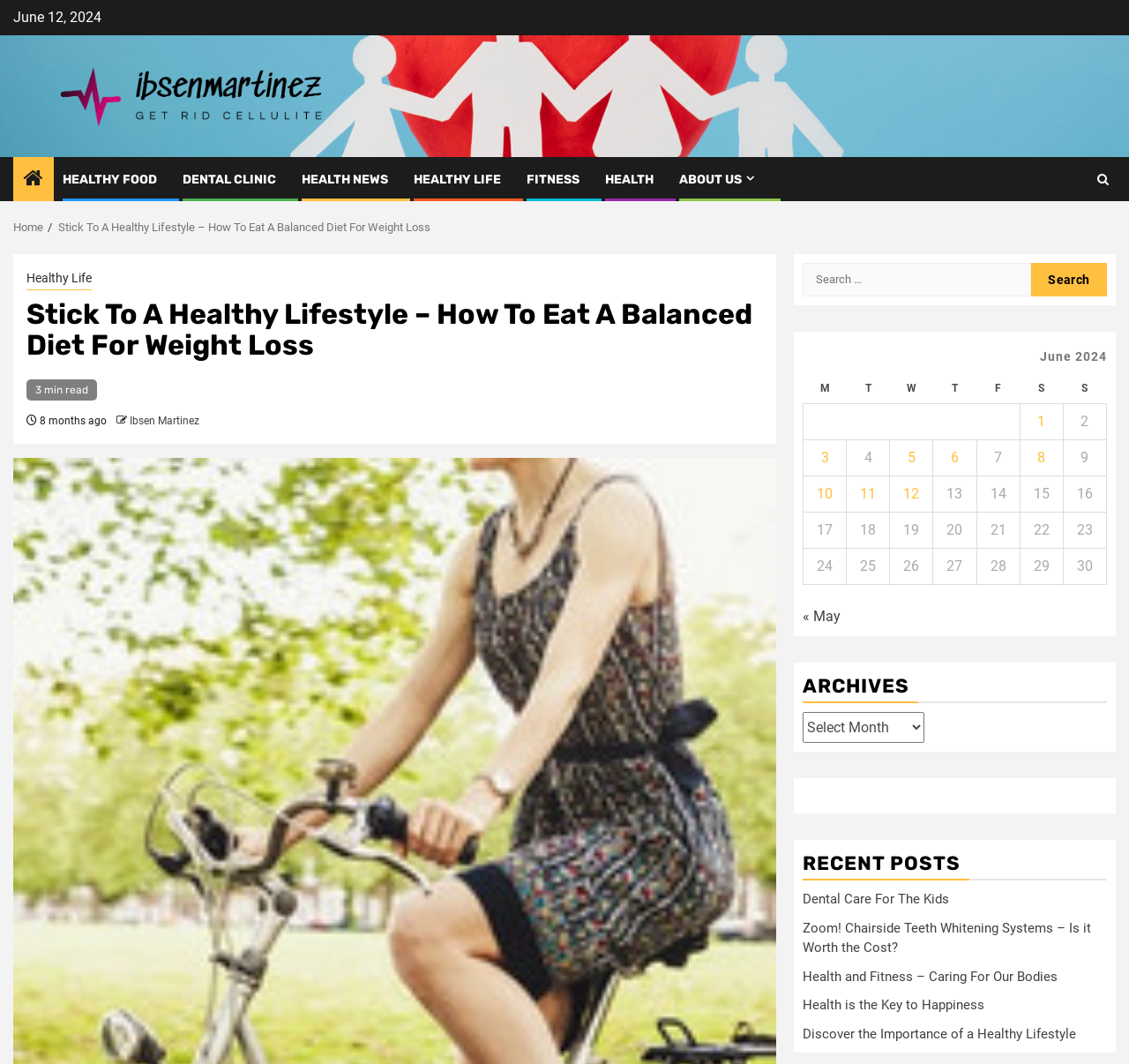Find the bounding box coordinates of the element to click in order to complete this instruction: "Click on the HEALTHY FOOD category". The bounding box coordinates must be four float numbers between 0 and 1, denoted as [left, top, right, bottom].

[0.055, 0.162, 0.139, 0.176]